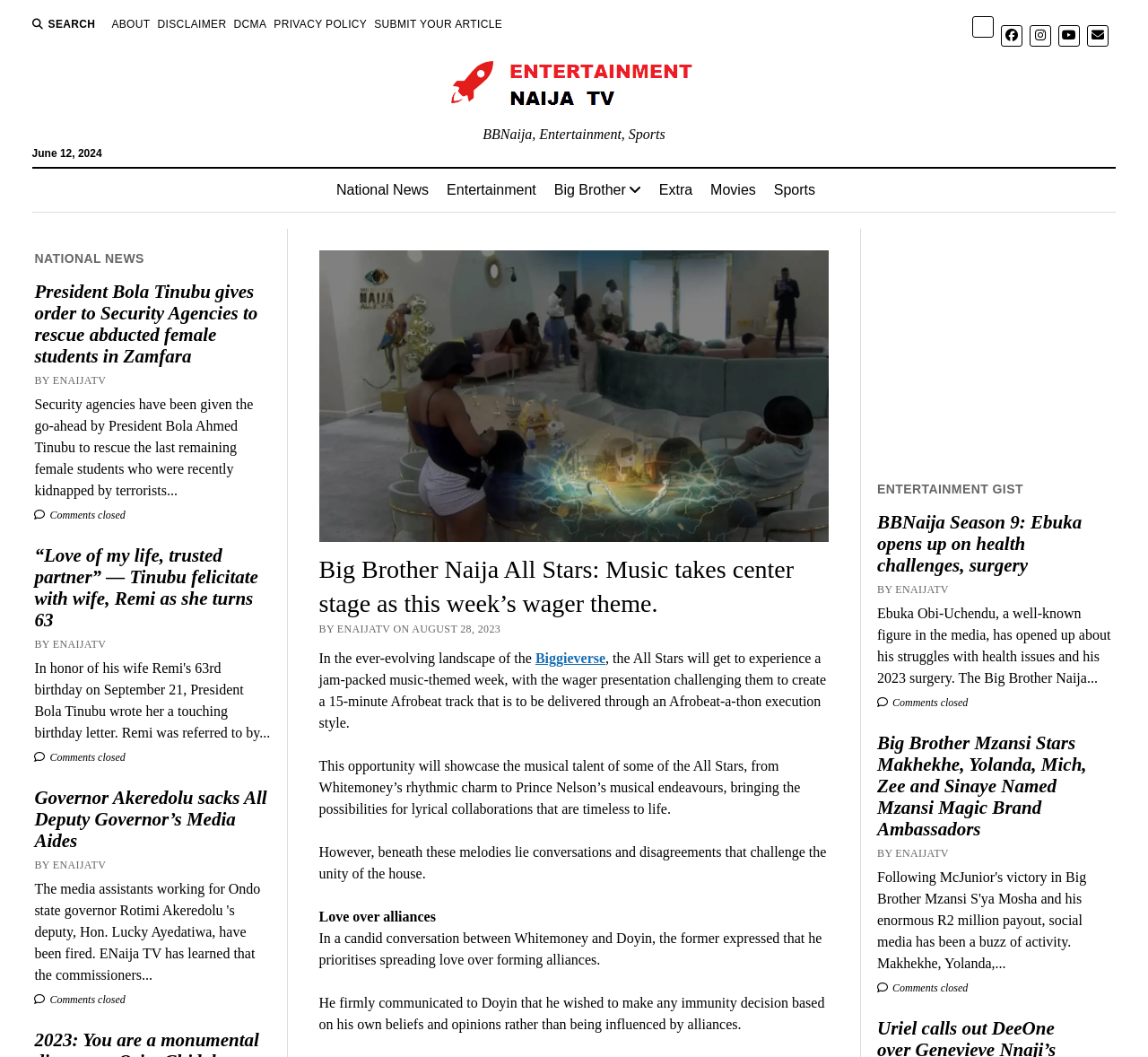Can you identify and provide the main heading of the webpage?

Big Brother Naija All Stars: Music takes center stage as this week’s wager theme.